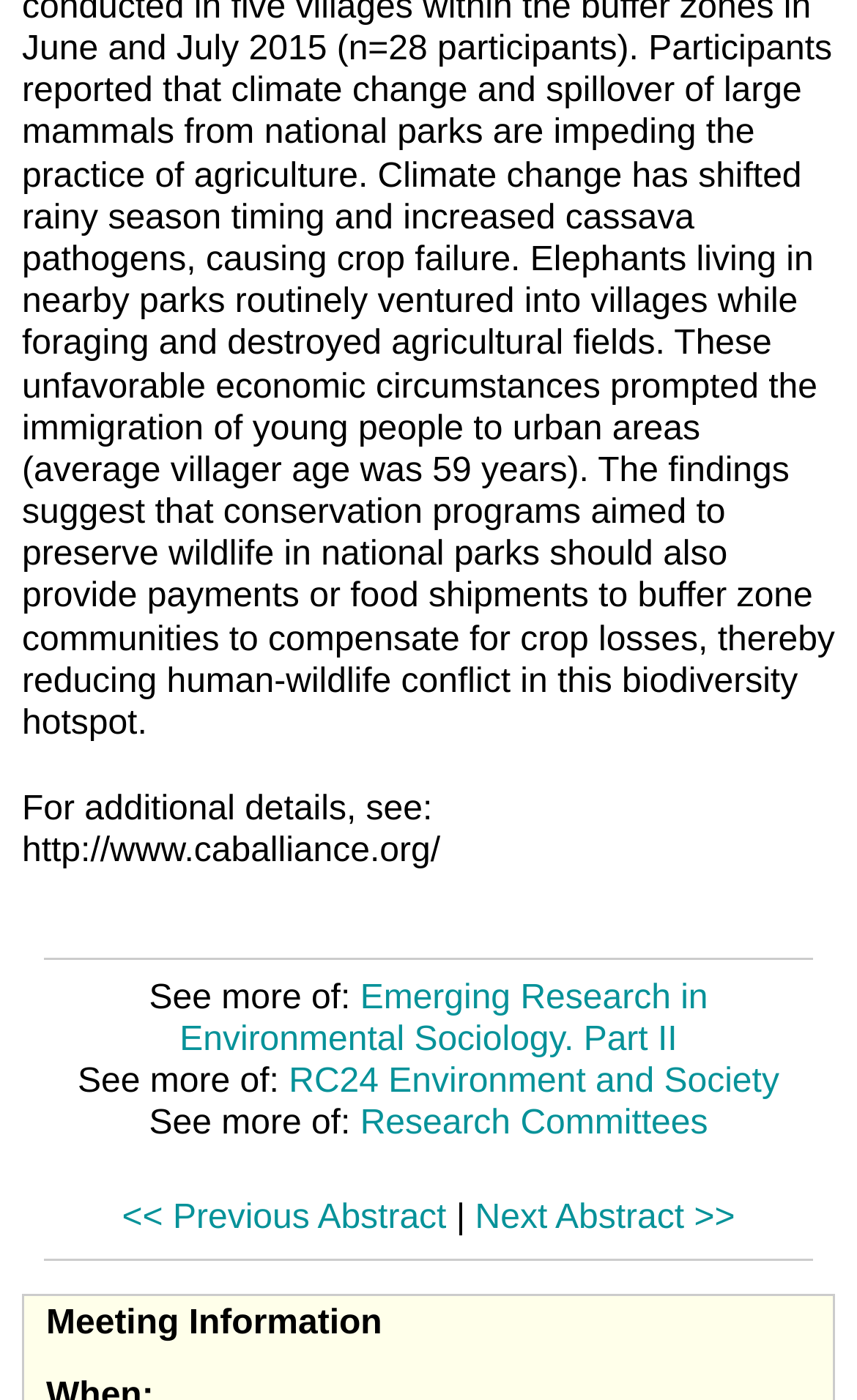What is the purpose of the '<< Previous Abstract' link?
Please elaborate on the answer to the question with detailed information.

The '<< Previous Abstract' link is located at the bottom of the webpage with the bounding box coordinates [0.142, 0.857, 0.521, 0.884]. The presence of this link suggests that the webpage is displaying an abstract, and the link allows the user to navigate to the previous abstract.